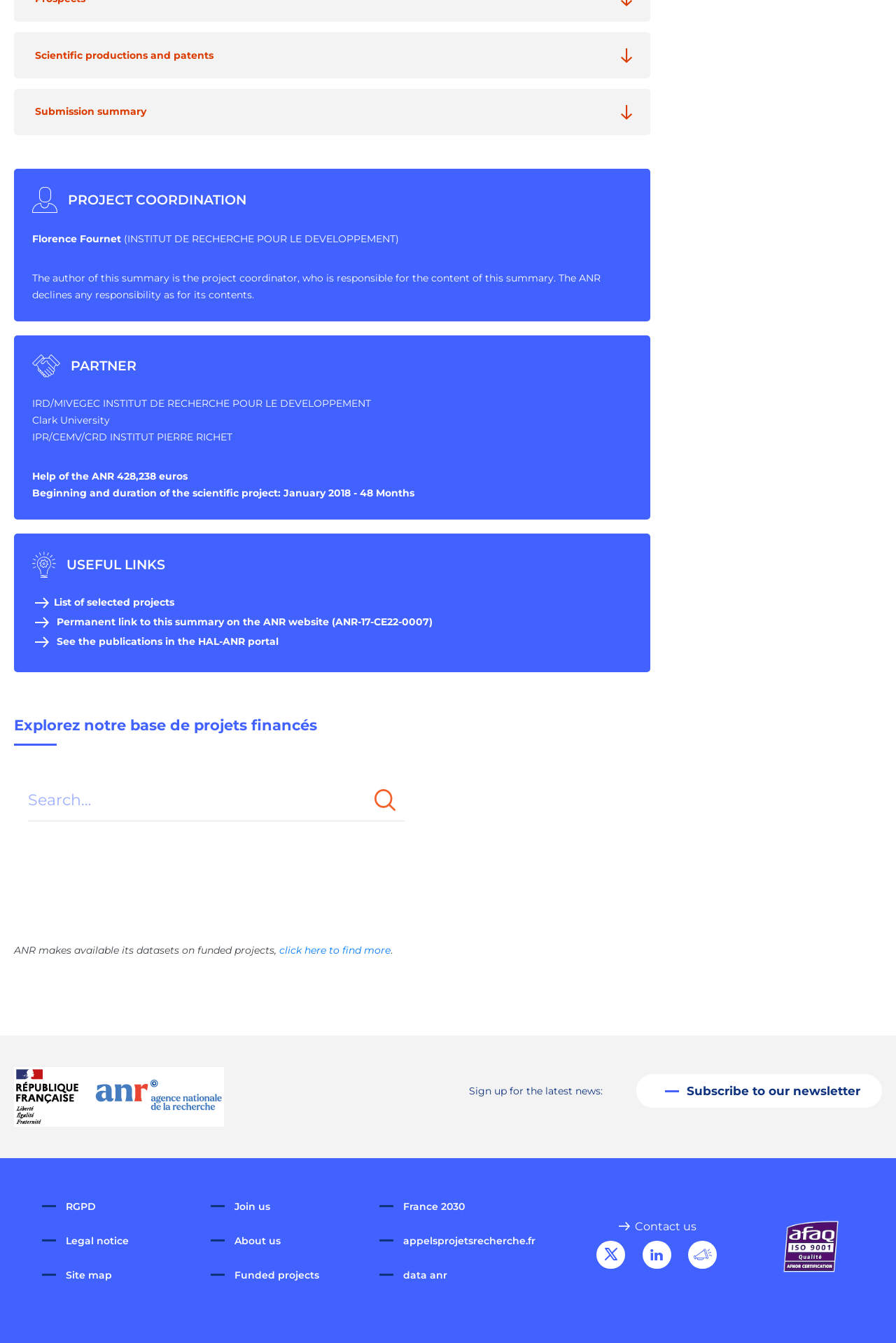Please find and report the bounding box coordinates of the element to click in order to perform the following action: "Contact us". The coordinates should be expressed as four float numbers between 0 and 1, in the format [left, top, right, bottom].

[0.688, 0.908, 0.778, 0.918]